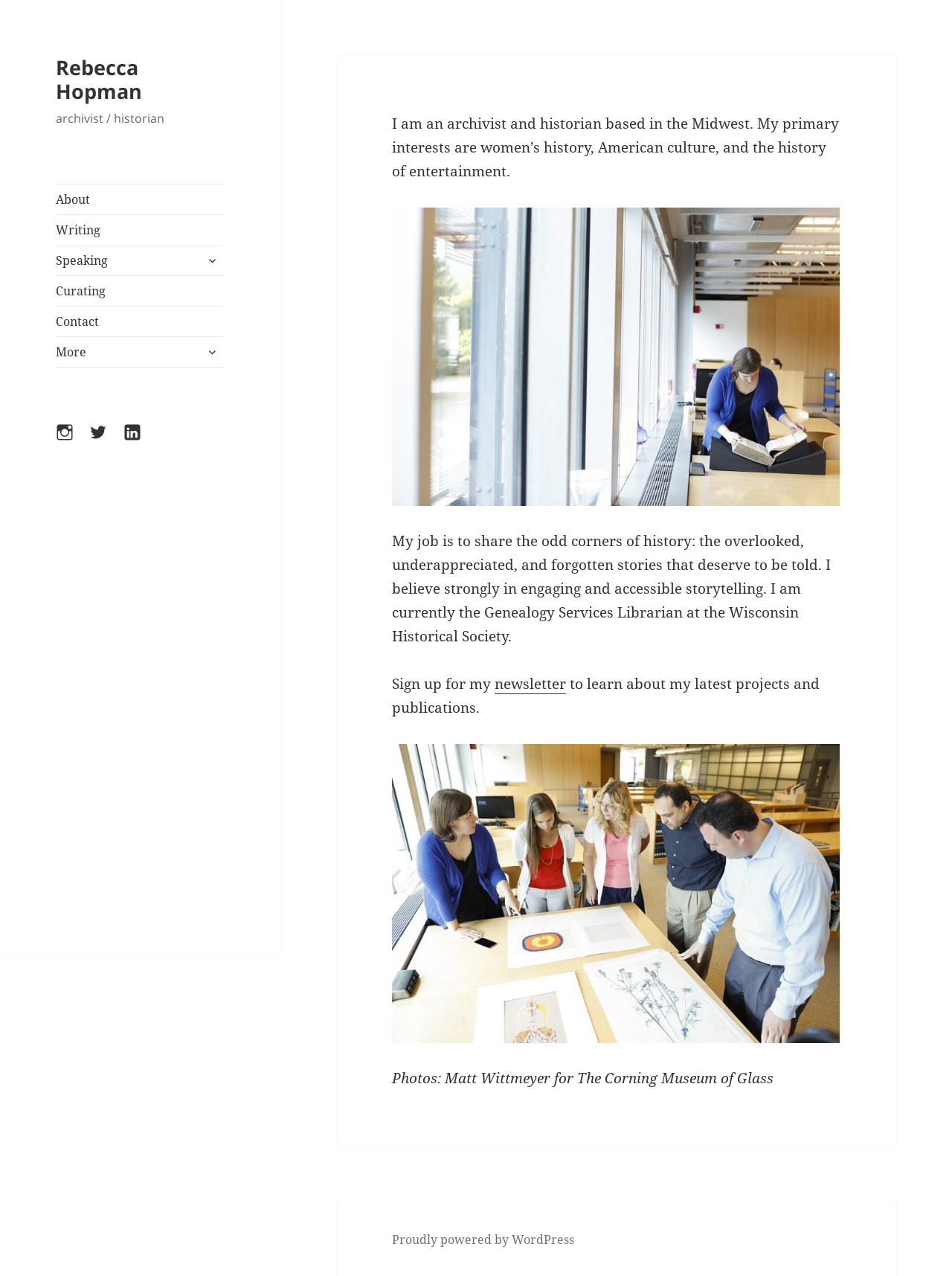What is the photographer credited for the photos on this webpage? Using the information from the screenshot, answer with a single word or phrase.

Matt Wittmeyer